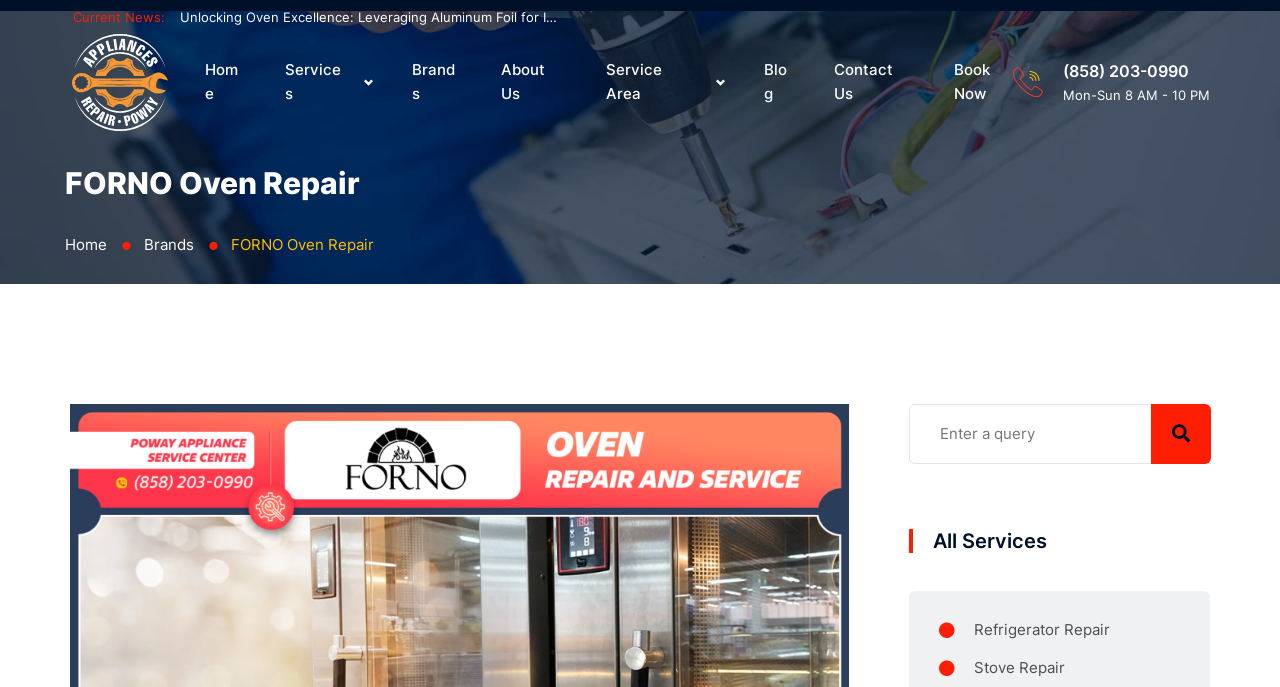What are the business hours of FORNO Oven Repair?
Provide a detailed and extensive answer to the question.

I found the business hours listed next to the phone number on the webpage, which indicates that the company is open from 8 AM to 10 PM, seven days a week.